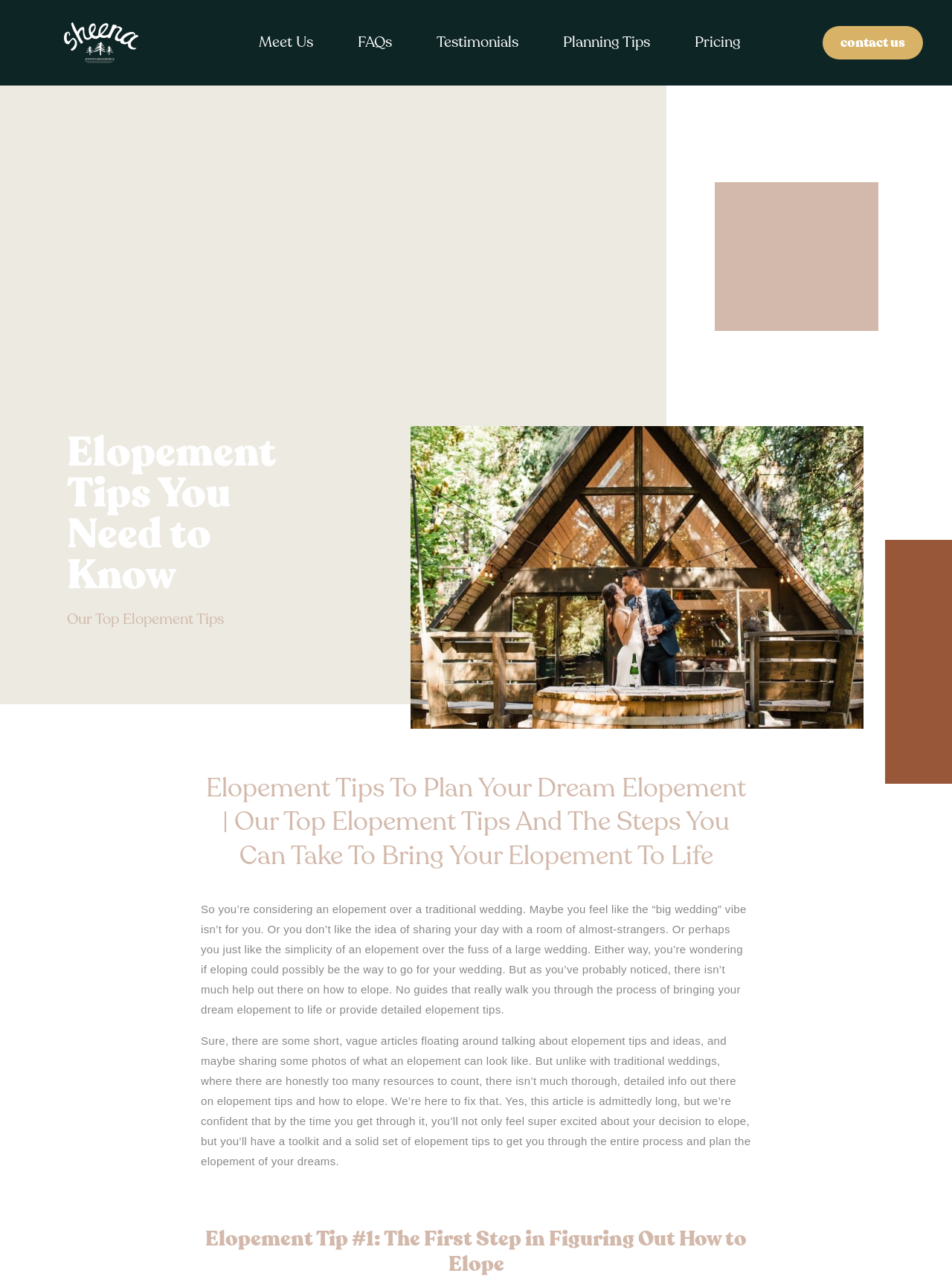Using details from the image, please answer the following question comprehensively:
What is the topic of the article on this webpage?

The topic of the article on this webpage is elopement tips, which is indicated by the headings 'Elopement Tips You Need to Know' and 'Our Top Elopement Tips'.